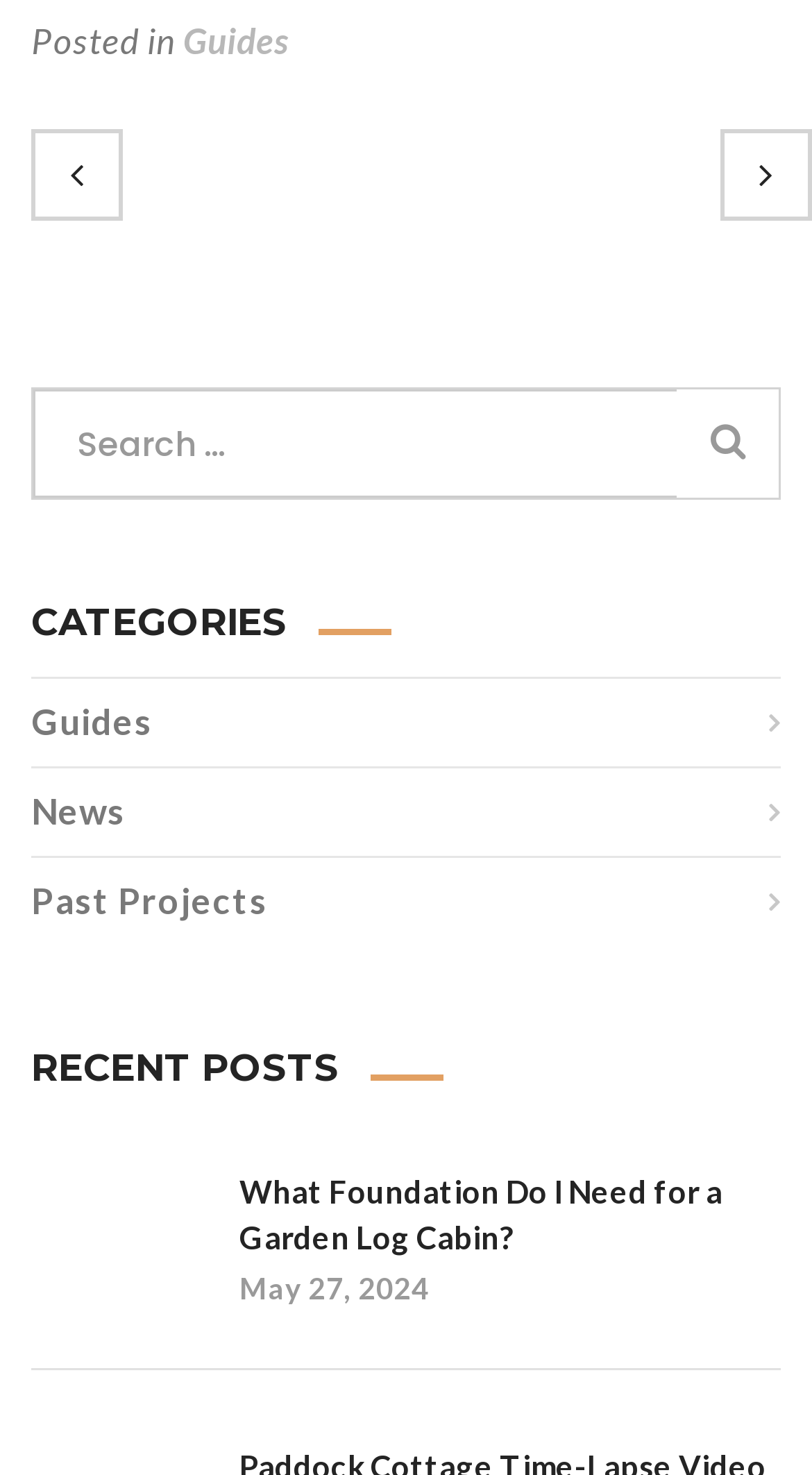Identify the bounding box coordinates of the element that should be clicked to fulfill this task: "Read recent post about garden log cabin". The coordinates should be provided as four float numbers between 0 and 1, i.e., [left, top, right, bottom].

[0.295, 0.793, 0.962, 0.855]